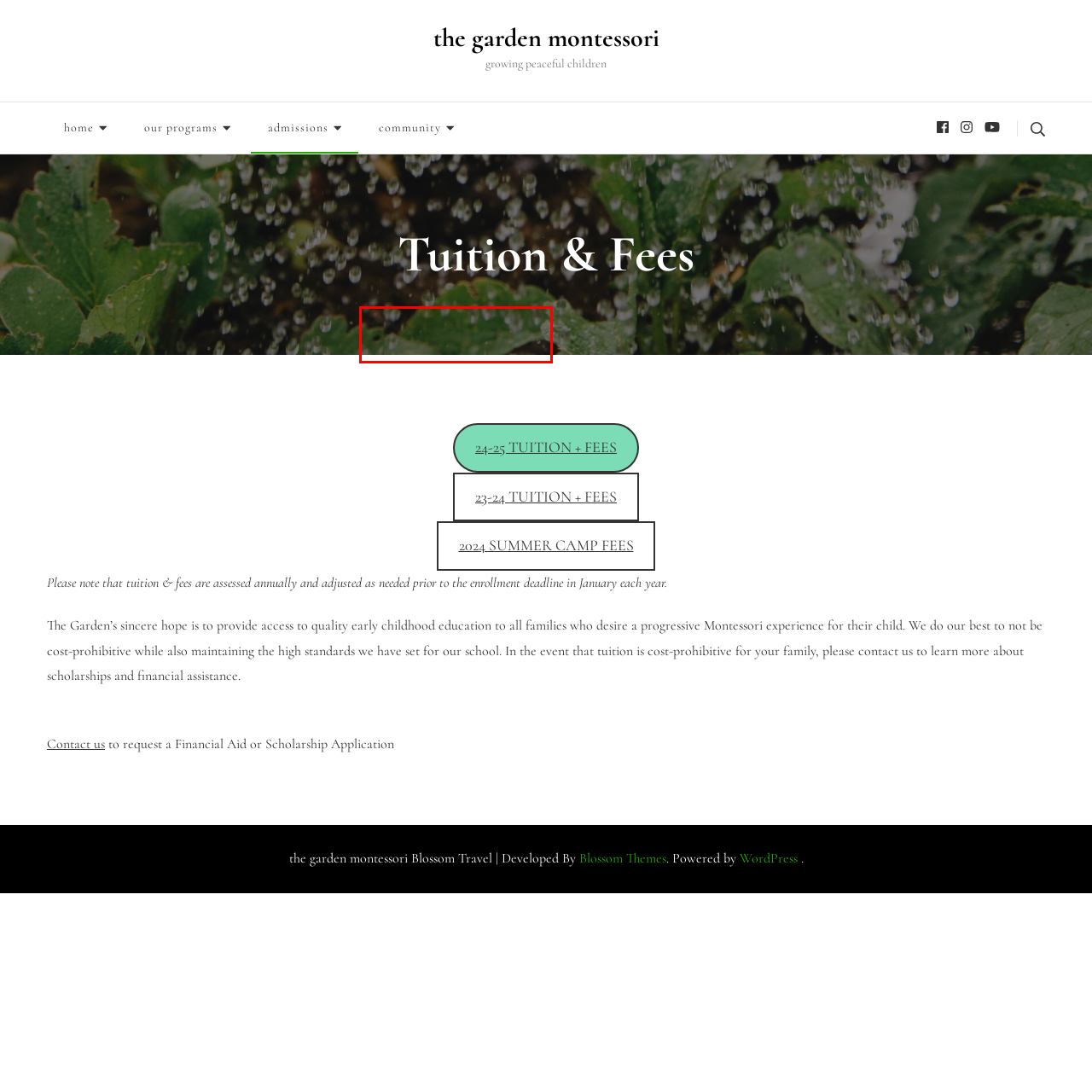Analyze the screenshot of a webpage featuring a red rectangle around an element. Pick the description that best fits the new webpage after interacting with the element inside the red bounding box. Here are the candidates:
A. Parent Education Resources – the garden montessori
B. Summer Camps – the garden montessori
C. admissions – the garden montessori
D. after preschool clubs – the garden montessori
E. schedule a visit – the garden montessori
F. wild hearts nature school – the garden montessori
G. our programs – the garden montessori
H. our partners – the garden montessori

A